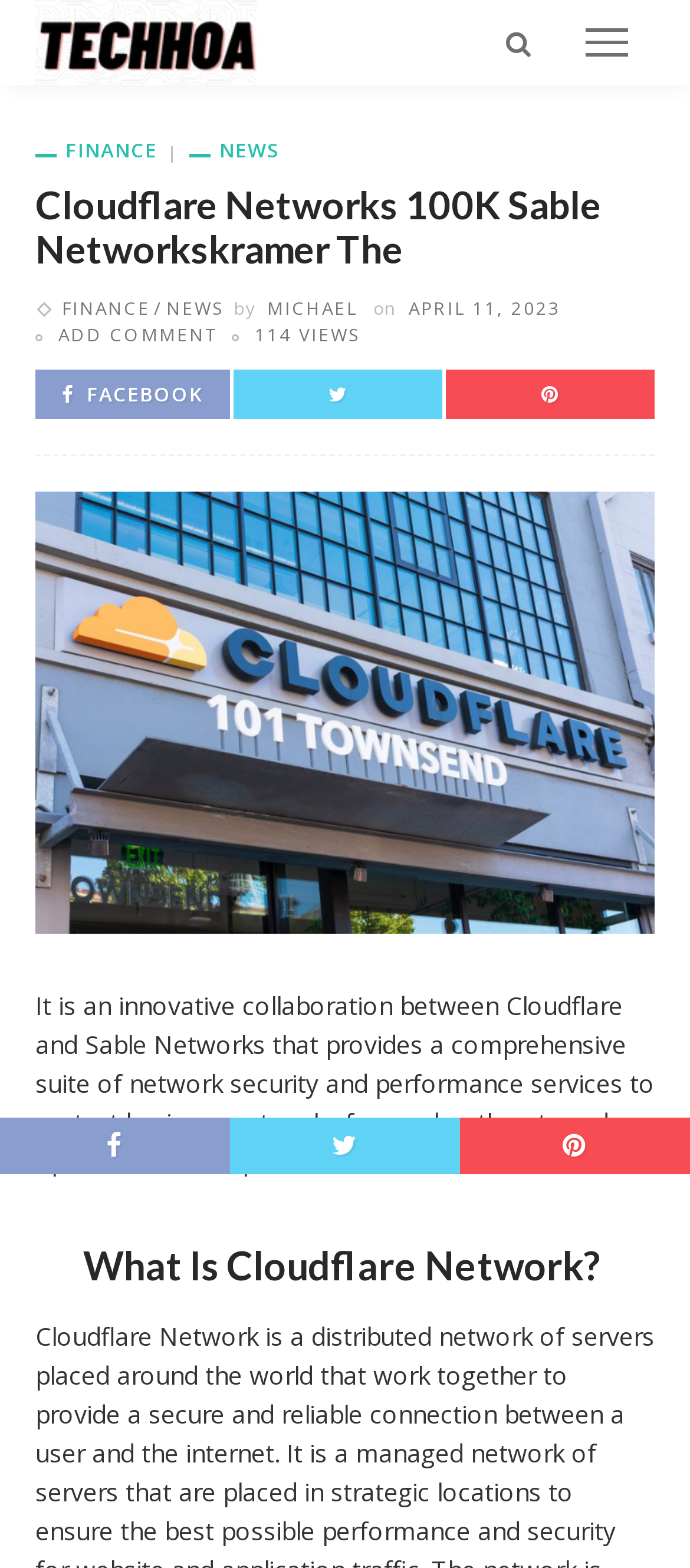Please specify the bounding box coordinates of the clickable section necessary to execute the following command: "Read the article by MICHAEL".

[0.387, 0.189, 0.518, 0.205]